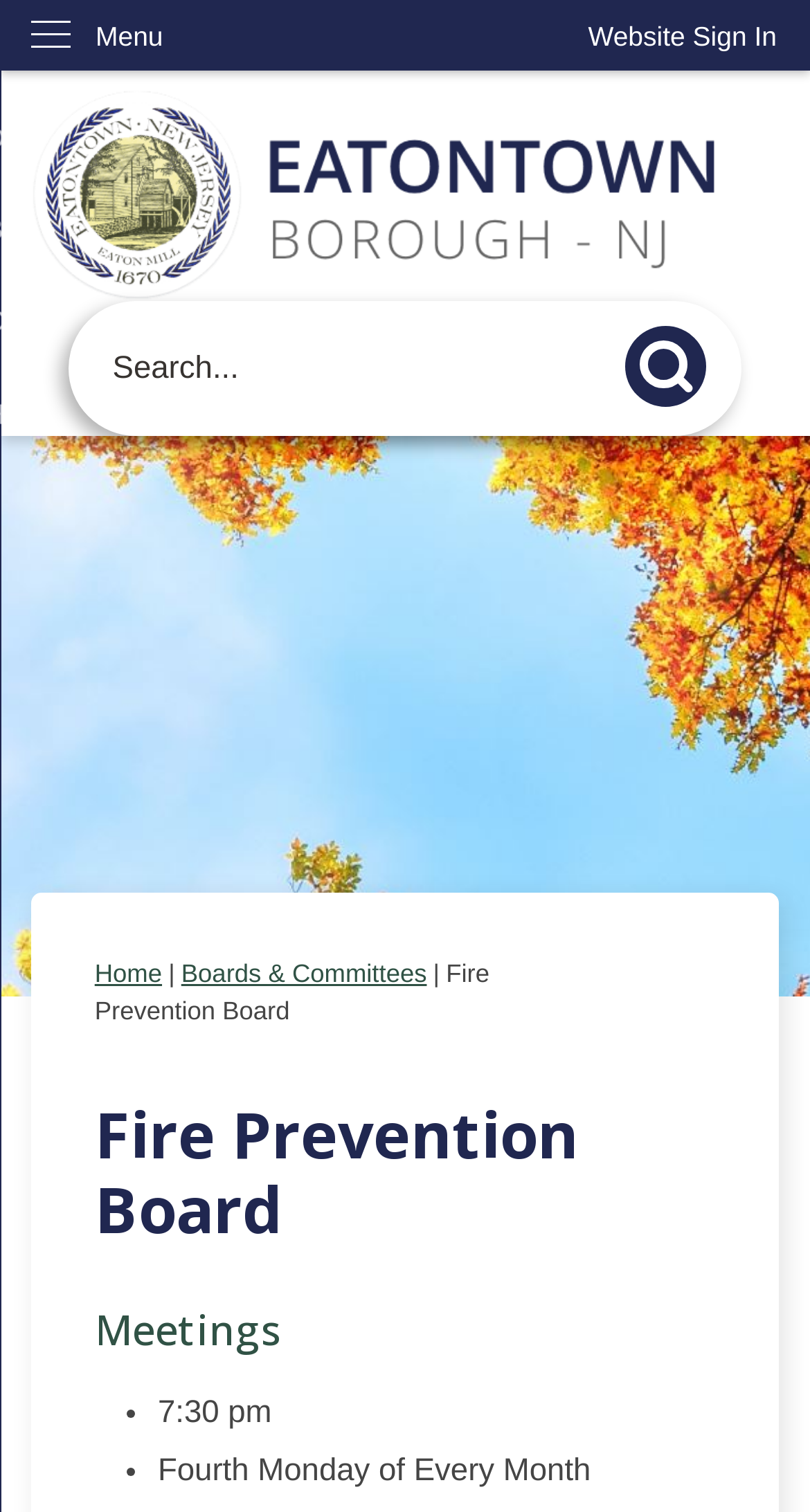Answer briefly with one word or phrase:
What time do the Fire Prevention Board meetings start?

7:30 pm